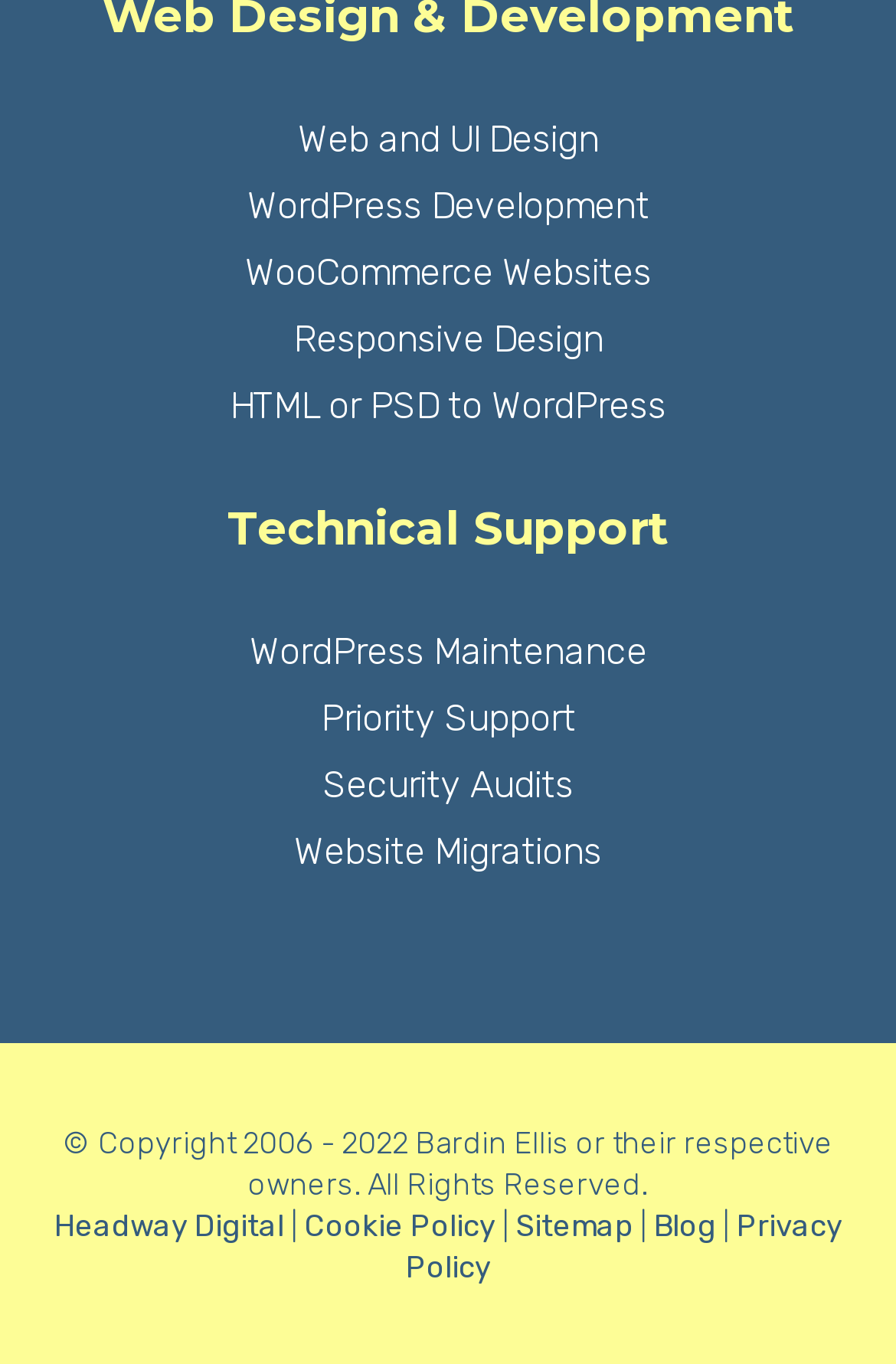What is the copyright year range?
Provide a detailed and well-explained answer to the question.

The StaticText element at the bottom of the webpage displays the copyright information, which includes the year range 2006 - 2022.